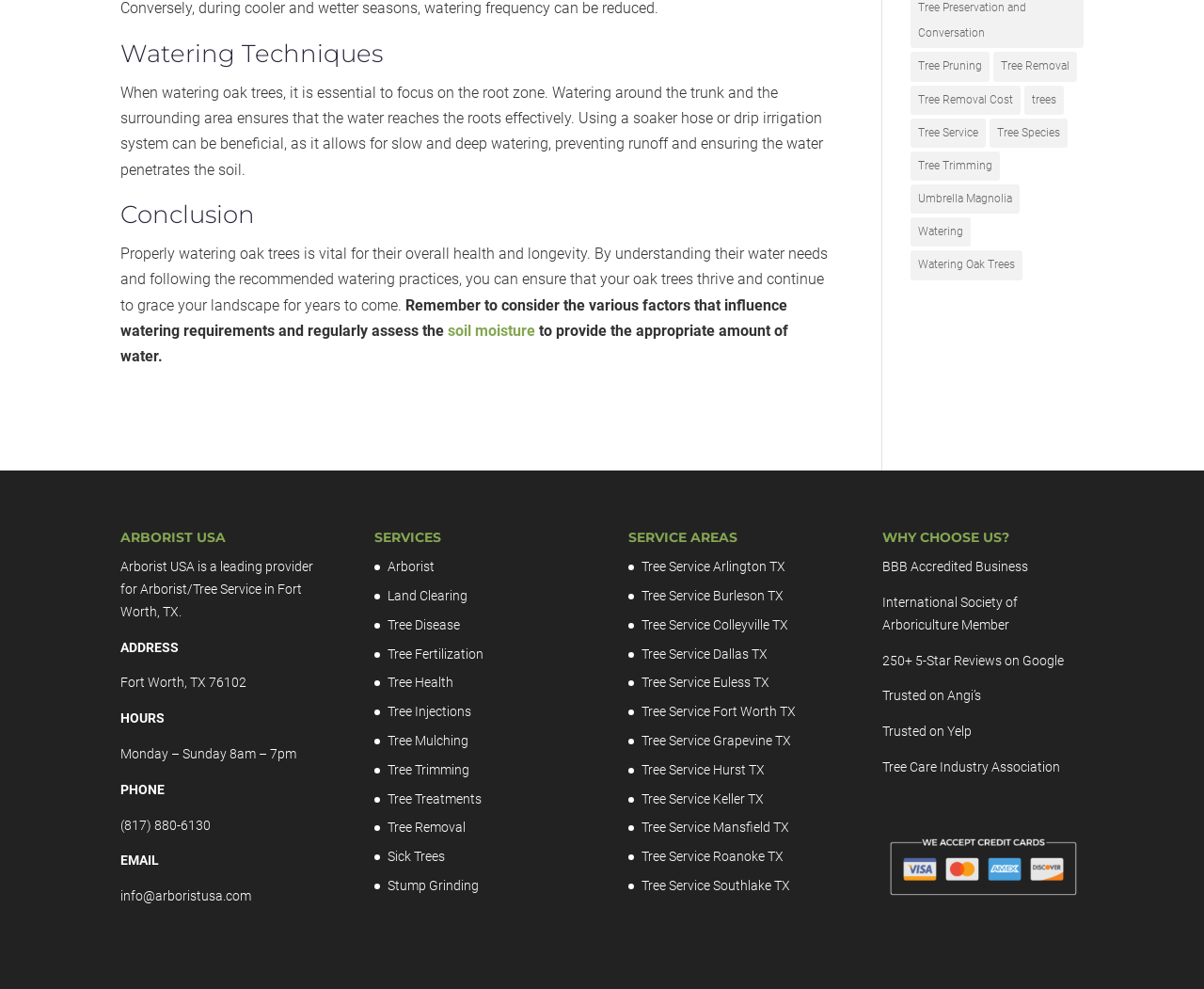Indicate the bounding box coordinates of the element that needs to be clicked to satisfy the following instruction: "Search for products". The coordinates should be four float numbers between 0 and 1, i.e., [left, top, right, bottom].

None